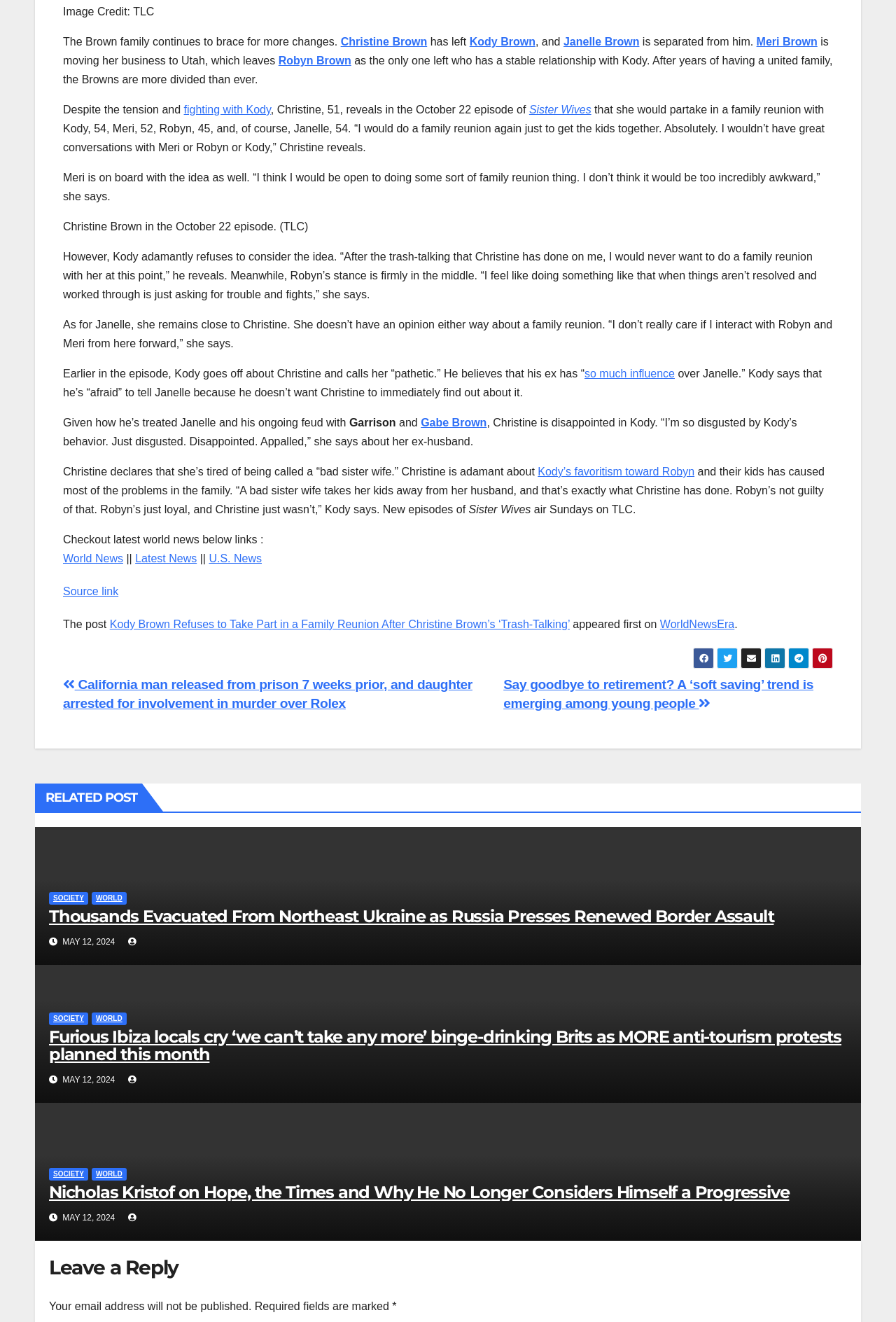Based on the element description "World", predict the bounding box coordinates of the UI element.

[0.102, 0.766, 0.141, 0.775]